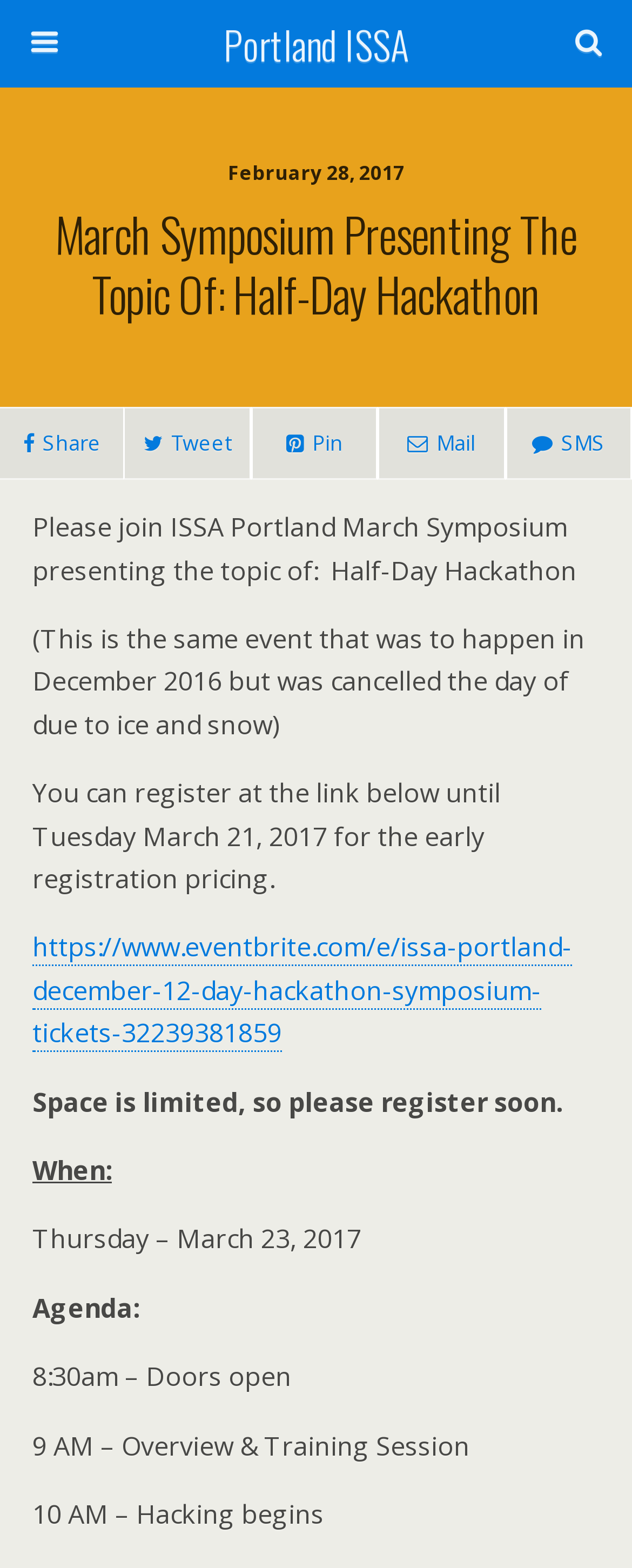Using the information in the image, give a detailed answer to the following question: What is the date of the event?

The date of the event is mentioned in the static text 'Thursday – March 23, 2017', which is part of the event details.